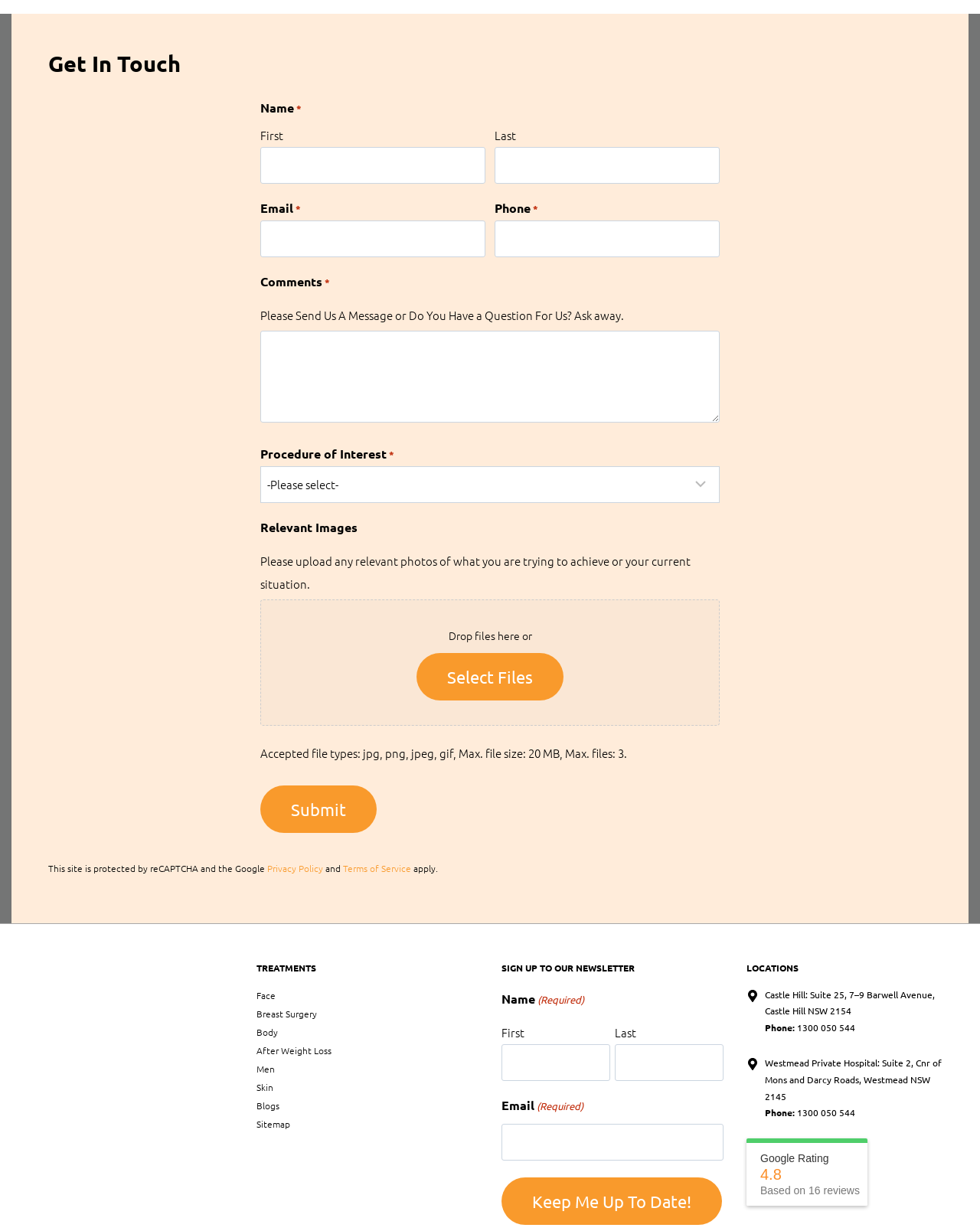Locate the bounding box coordinates of the UI element described by: "name="input_5"". The bounding box coordinates should consist of four float numbers between 0 and 1, i.e., [left, top, right, bottom].

[0.266, 0.179, 0.495, 0.209]